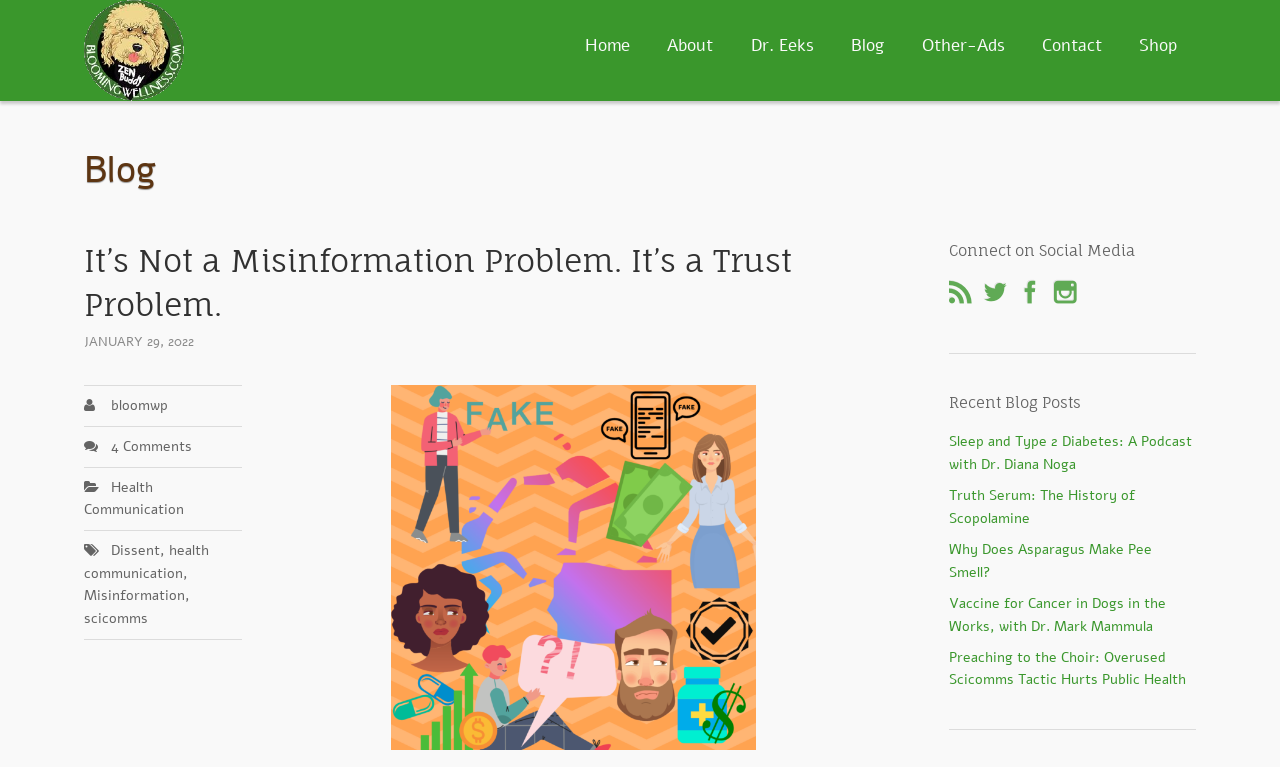Predict the bounding box of the UI element based on the description: "Dr. Eeks". The coordinates should be four float numbers between 0 and 1, formatted as [left, top, right, bottom].

[0.572, 0.0, 0.65, 0.12]